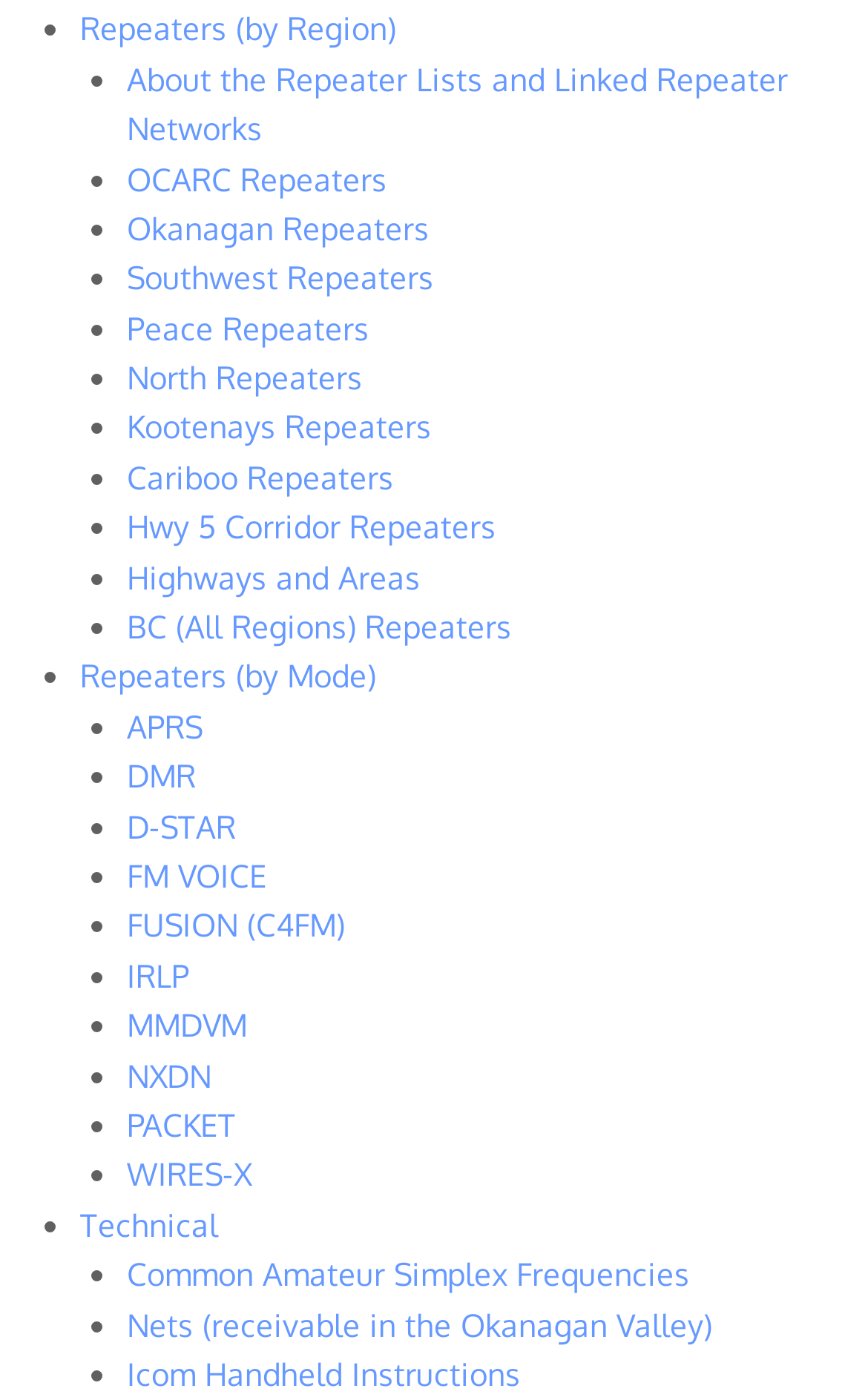Locate the bounding box of the UI element described by: "OCARC Repeaters" in the given webpage screenshot.

[0.146, 0.114, 0.446, 0.141]